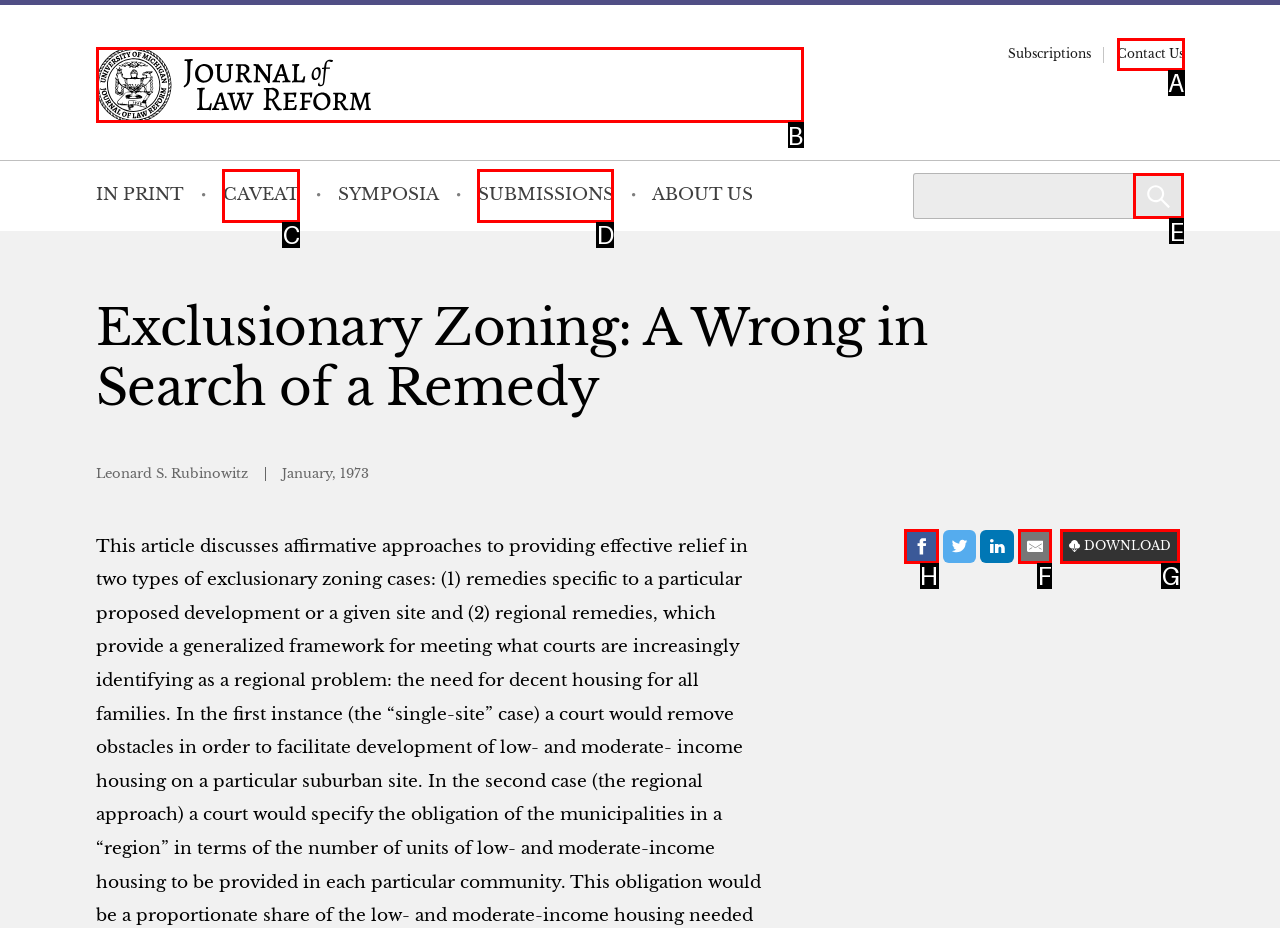From the available options, which lettered element should I click to complete this task: Share on Facebook?

H